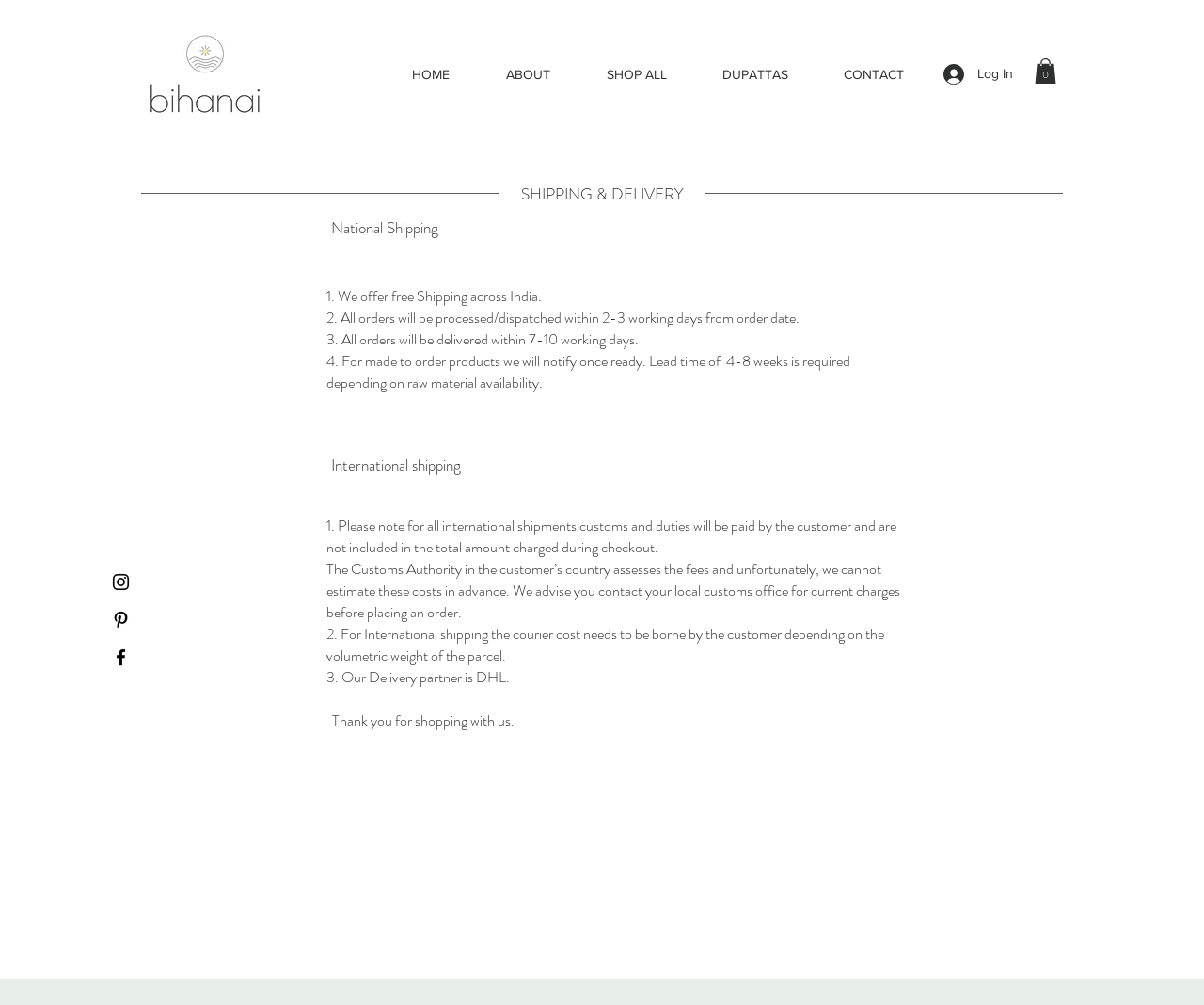Who is the delivery partner for international shipping?
Refer to the screenshot and respond with a concise word or phrase.

DHL